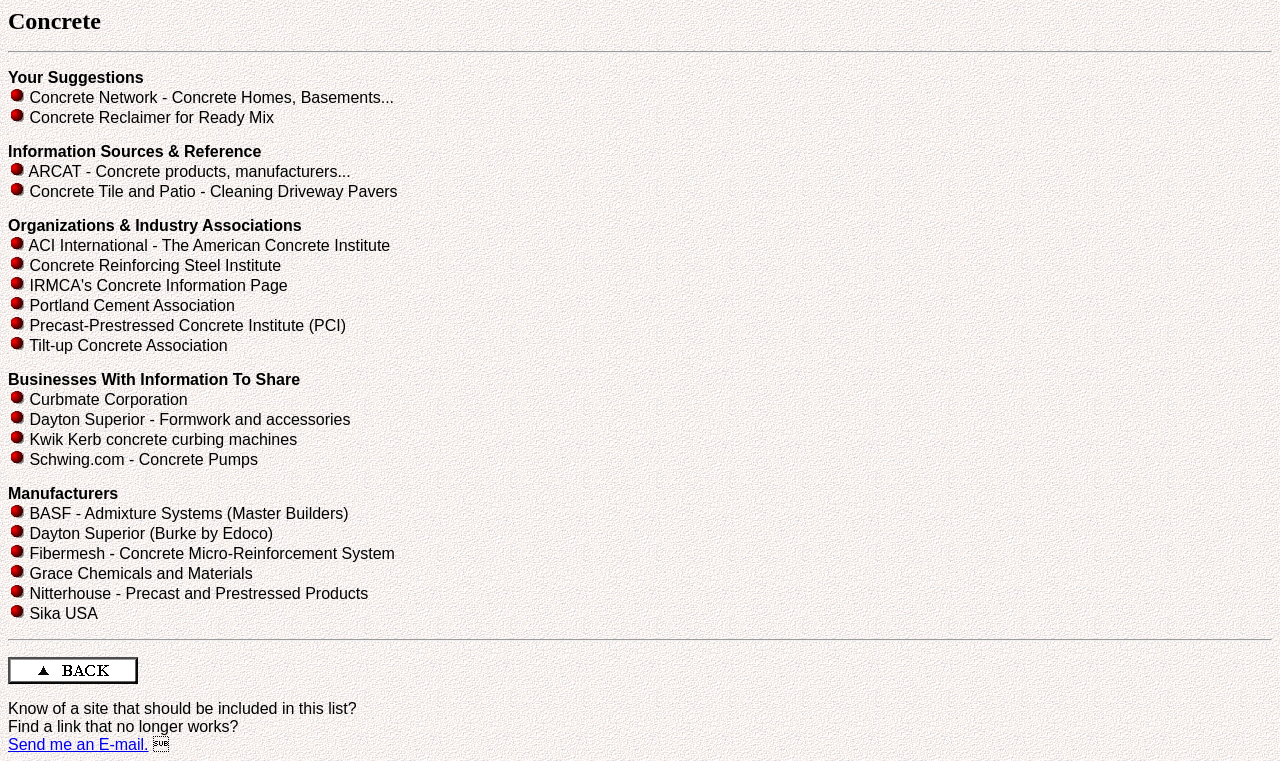Determine the bounding box coordinates for the area that should be clicked to carry out the following instruction: "Visit ARCAT for concrete products and manufacturers".

[0.006, 0.214, 0.02, 0.237]